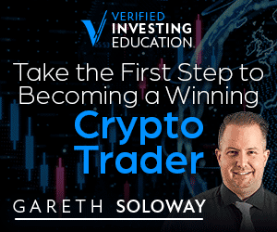Provide a single word or phrase answer to the question: 
What is the purpose of the image?

To promote investing education